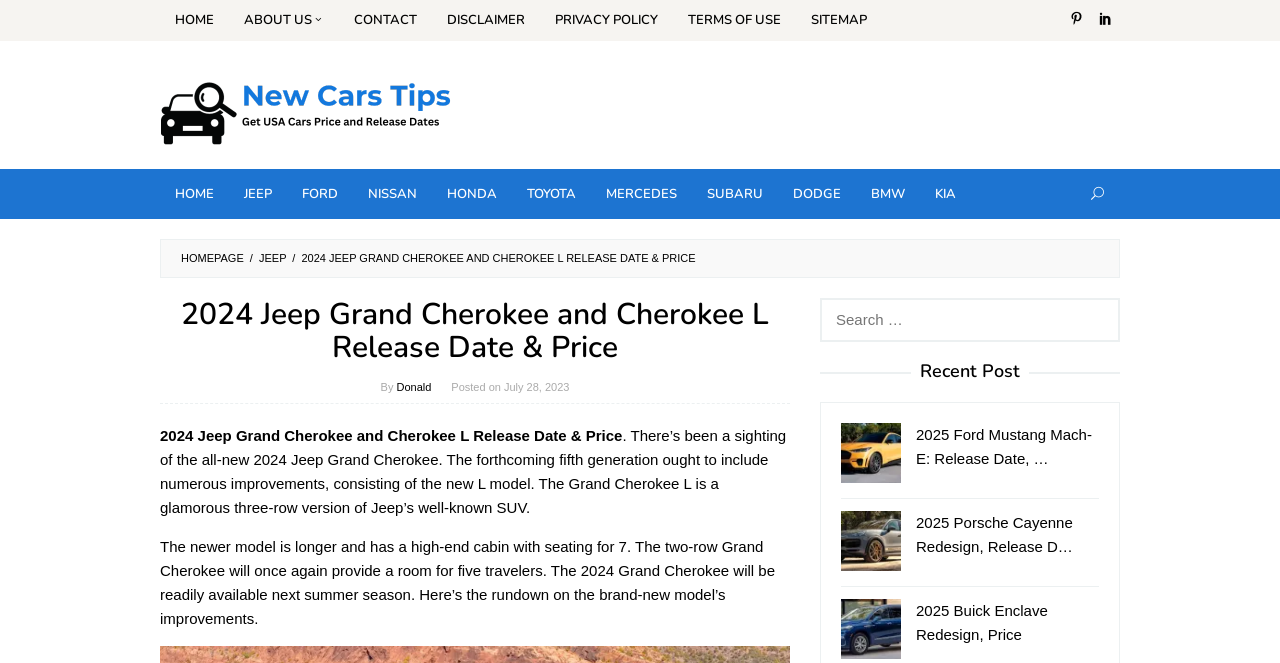What is the author of the article?
Please provide a single word or phrase in response based on the screenshot.

Donald